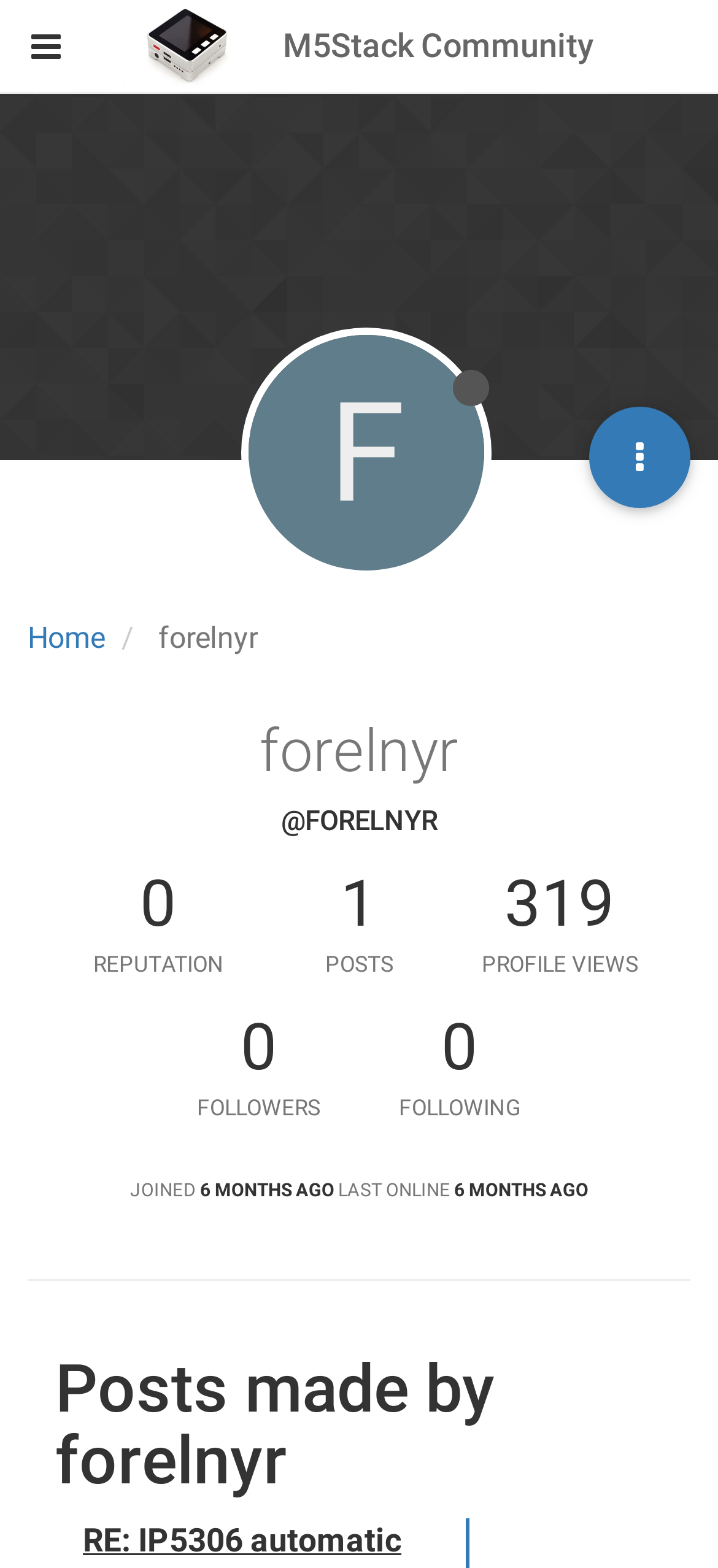Can you find the bounding box coordinates for the UI element given this description: "parent_node: M5Stack Community"? Provide the coordinates as four float numbers between 0 and 1: [left, top, right, bottom].

[0.0, 0.0, 0.128, 0.059]